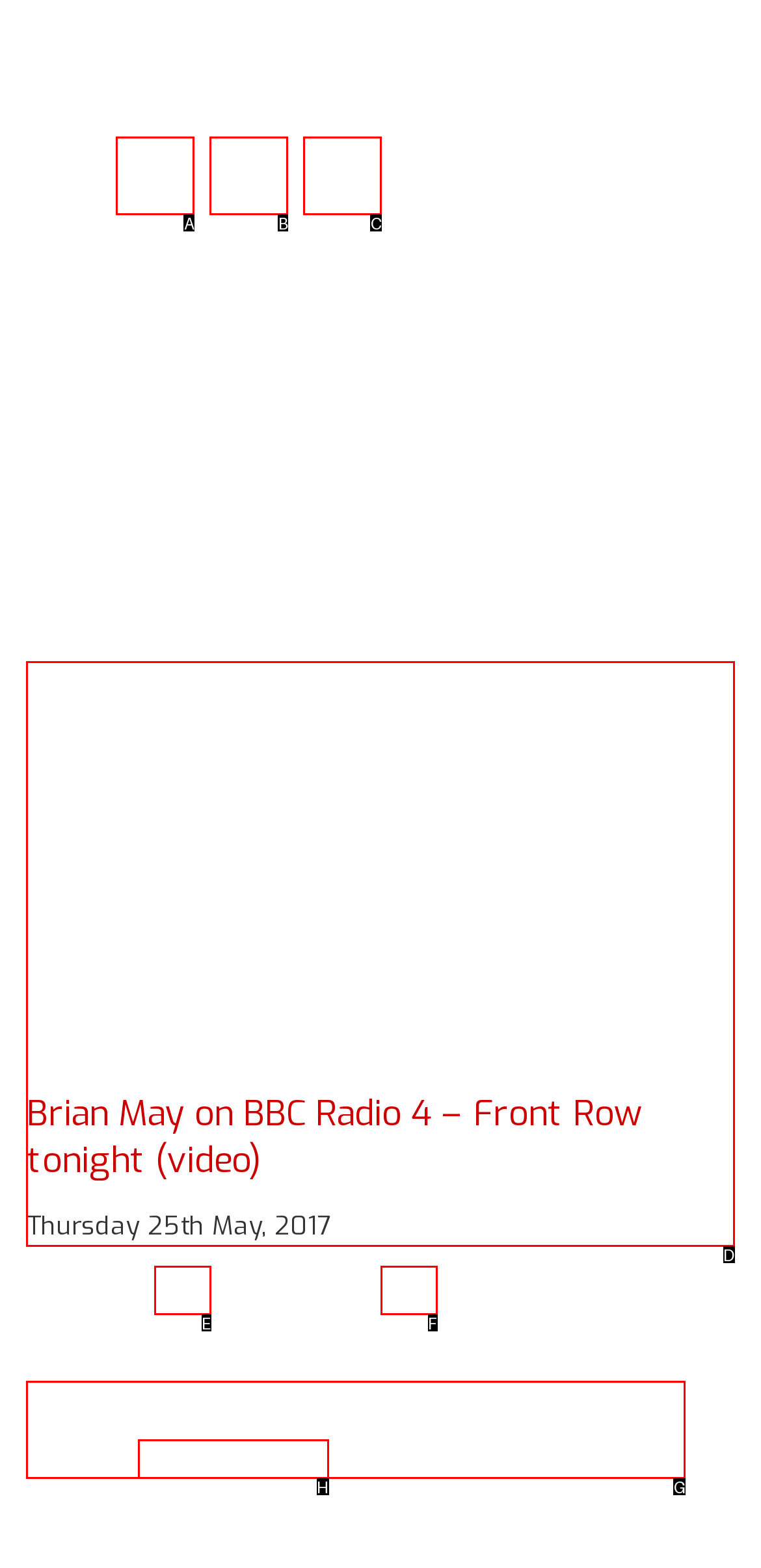Tell me which option I should click to complete the following task: Visit BBC Radio 4 Front Row Answer with the option's letter from the given choices directly.

D